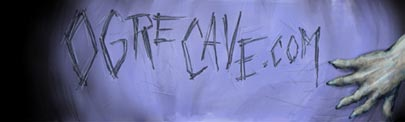Carefully examine the image and provide an in-depth answer to the question: What is the focus of the website OgreCave?

The website OgreCave focuses on tabletop gaming and related content, including news and reviews, which is captured by the artistic interpretation of the website name in the image.